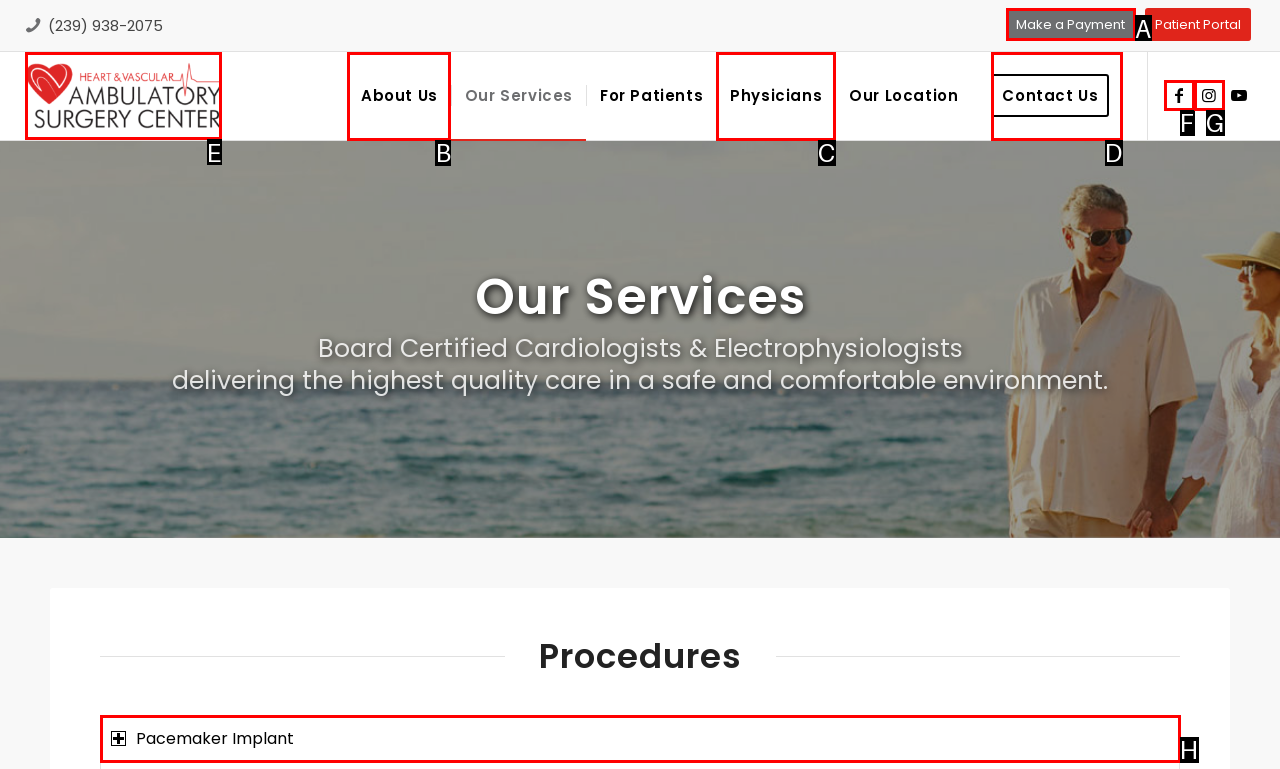Based on the choices marked in the screenshot, which letter represents the correct UI element to perform the task: Learn about the Heart & Vascular Ambulatory Surgery Center?

E